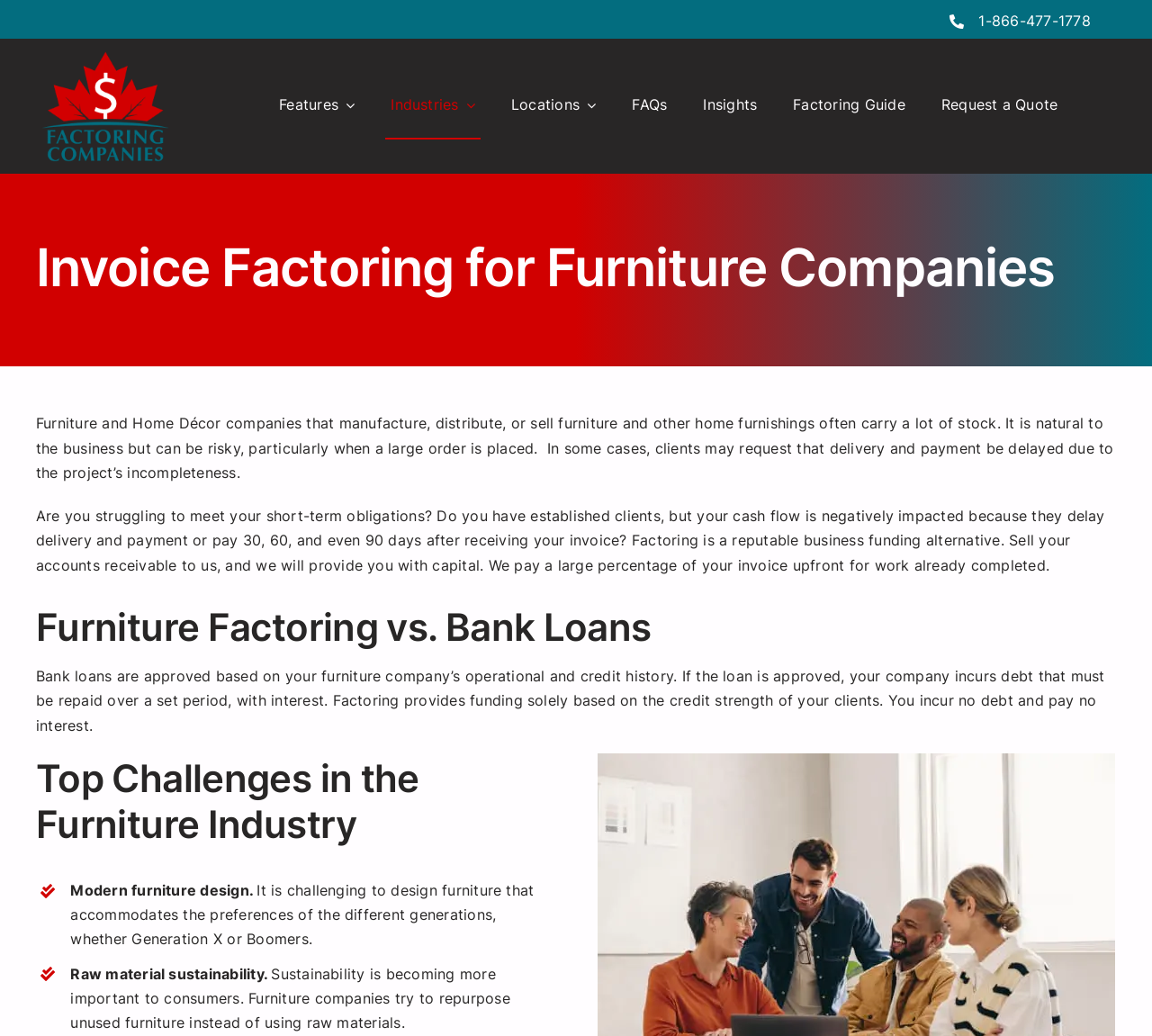What is the phone number on the top right?
Refer to the screenshot and respond with a concise word or phrase.

1-866-477-1778